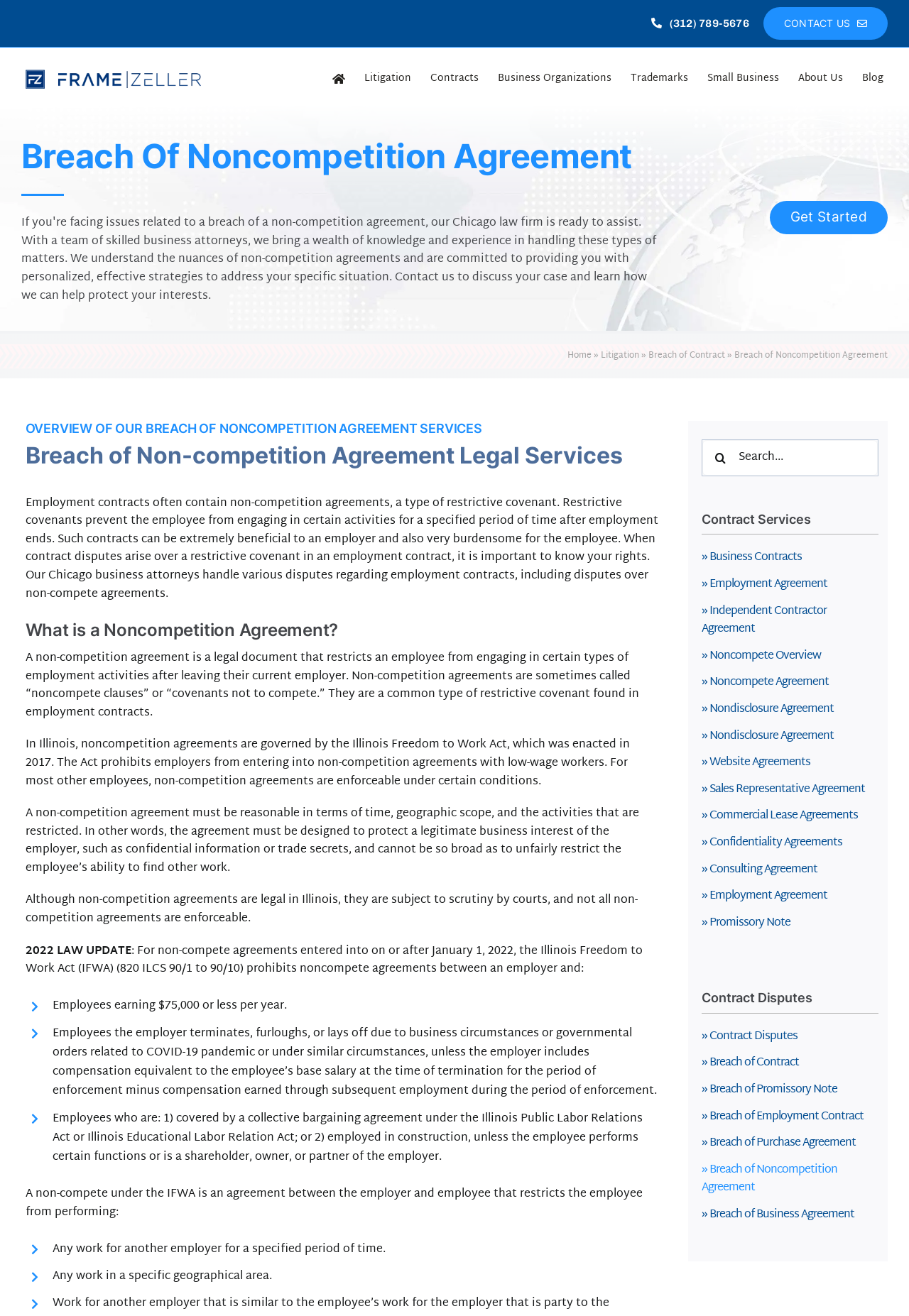Please predict the bounding box coordinates of the element's region where a click is necessary to complete the following instruction: "Get started with breach of noncompetition agreement services". The coordinates should be represented by four float numbers between 0 and 1, i.e., [left, top, right, bottom].

[0.847, 0.153, 0.977, 0.178]